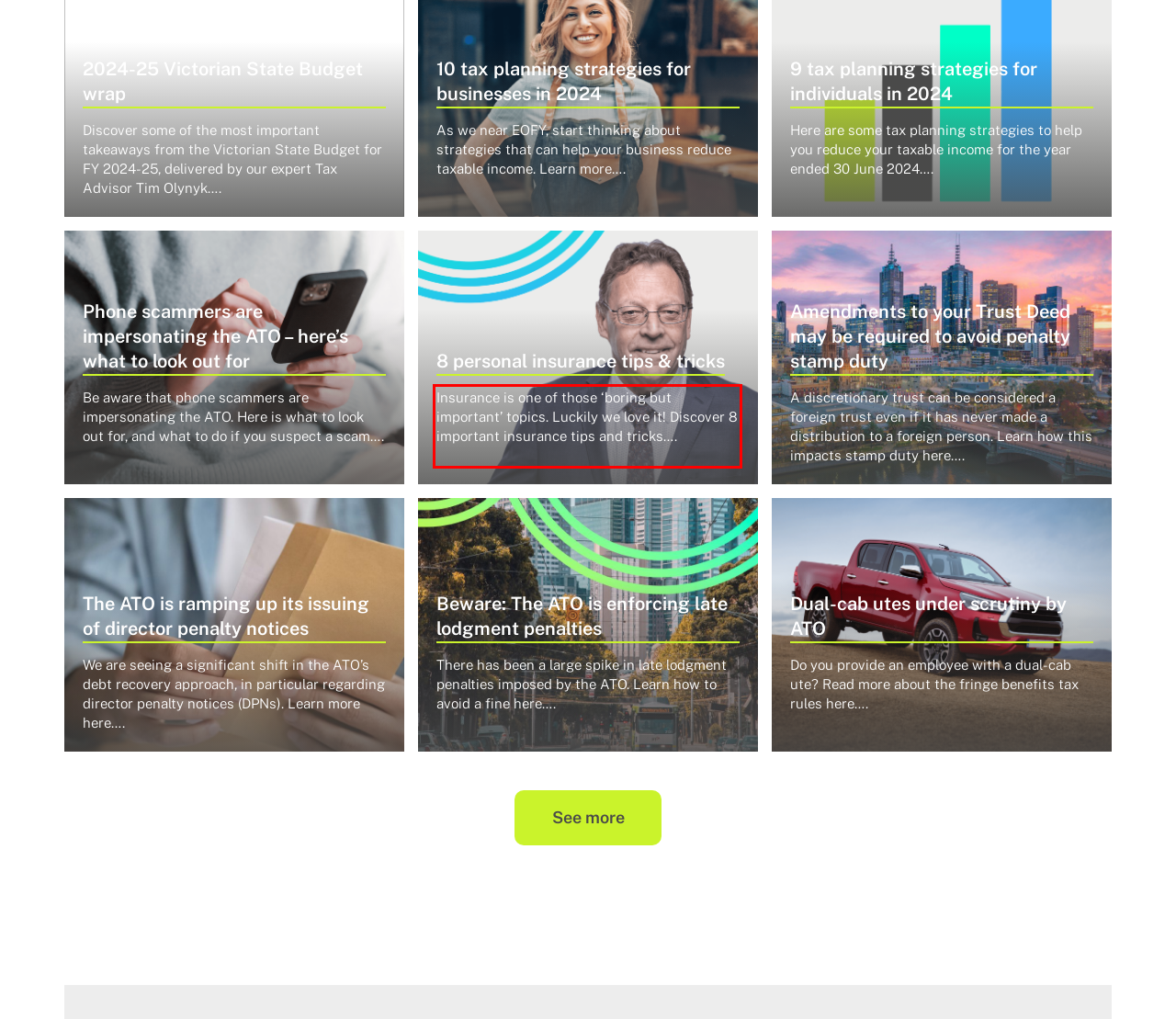Examine the webpage screenshot and use OCR to recognize and output the text within the red bounding box.

Insurance is one of those ‘boring but important’ topics. Luckily we love it! Discover 8 important insurance tips and tricks….